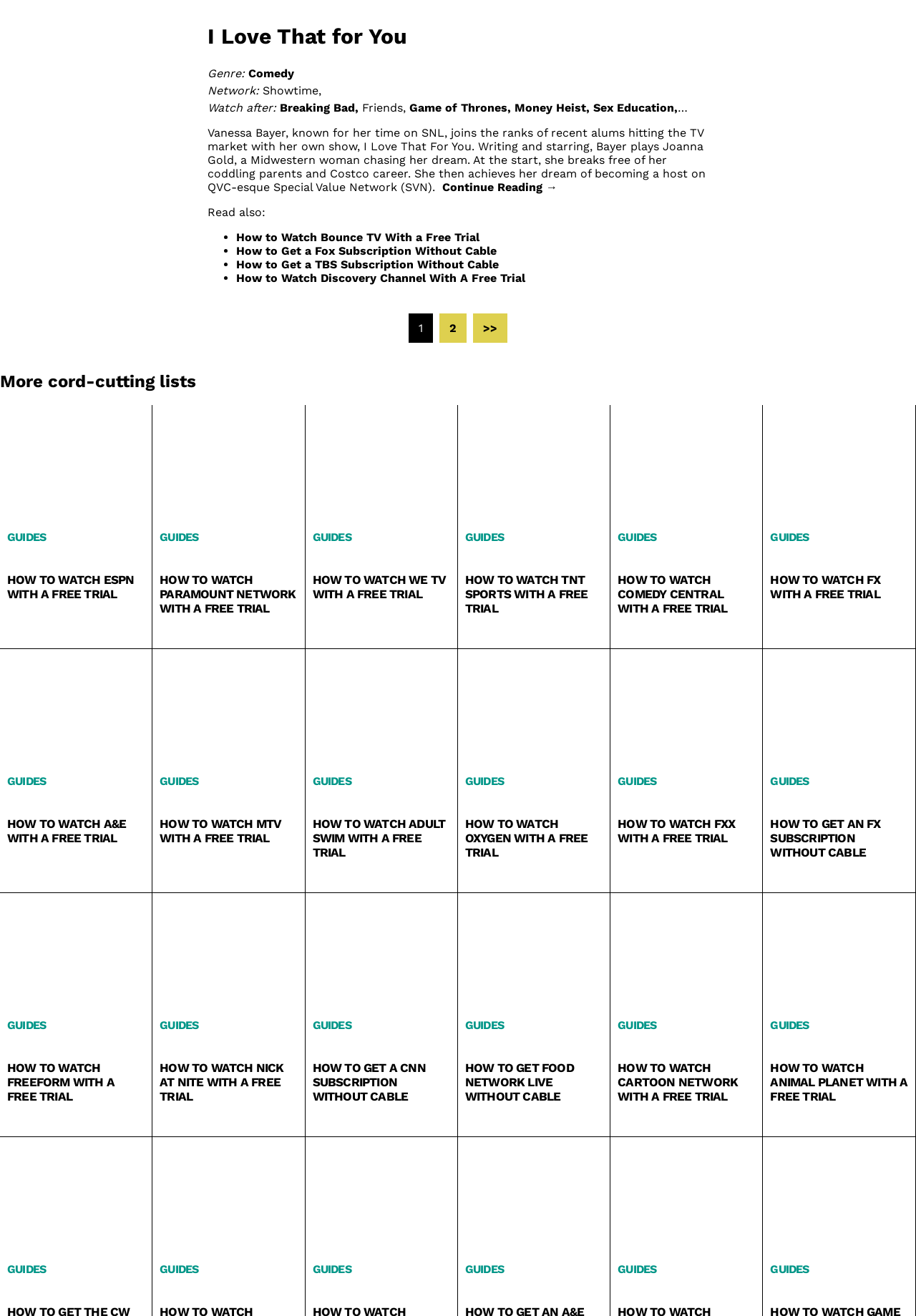What is the name of the network that airs 'I Love That for You'?
Based on the image, please offer an in-depth response to the question.

The answer can be found in the section that describes the TV show 'I Love That for You'. The network is mentioned as 'Showtime' next to the 'Network' label.